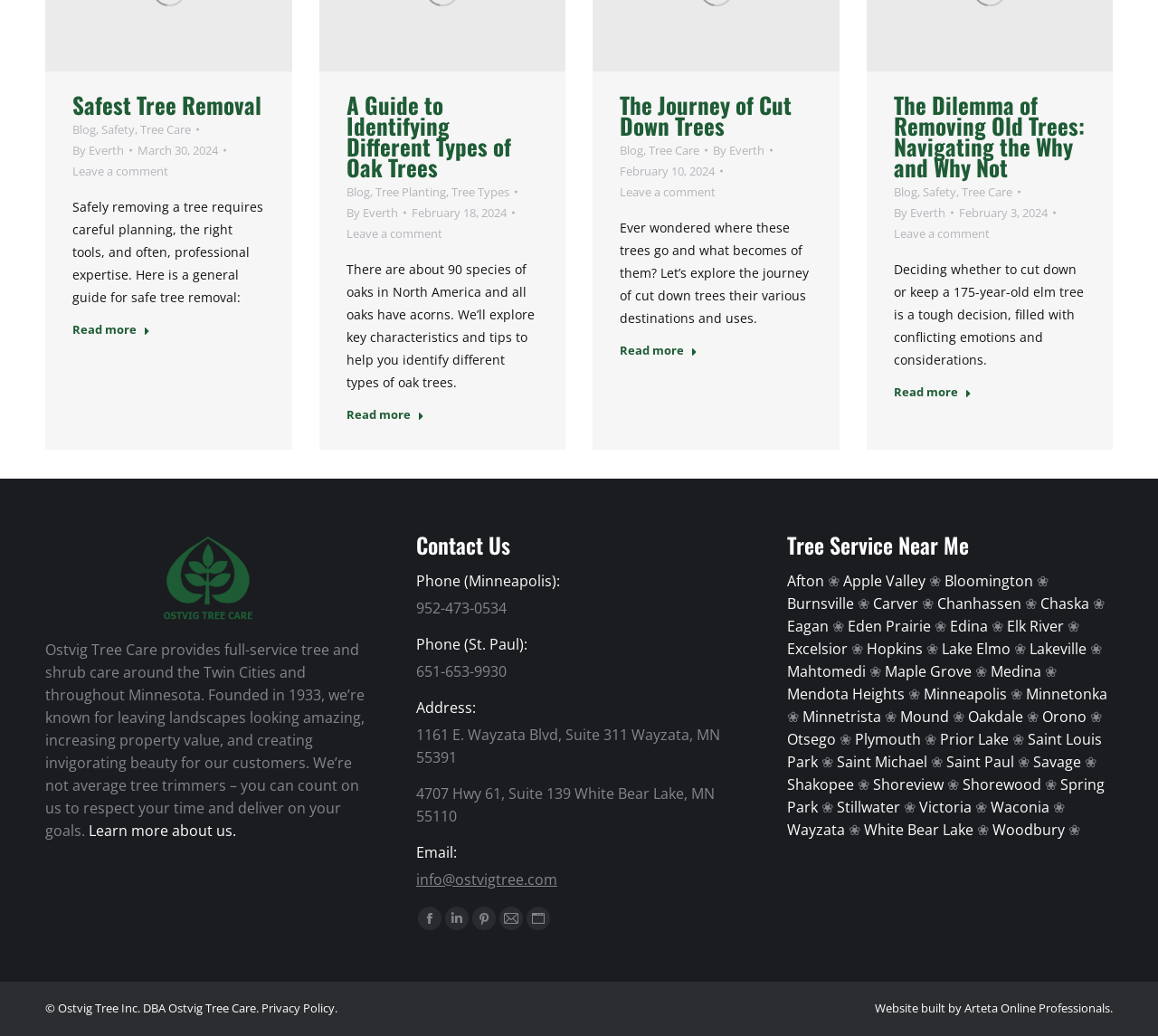Please find the bounding box coordinates of the section that needs to be clicked to achieve this instruction: "Read more about 'A Guide to Identifying Different Types of Oak Trees'".

[0.299, 0.393, 0.366, 0.415]